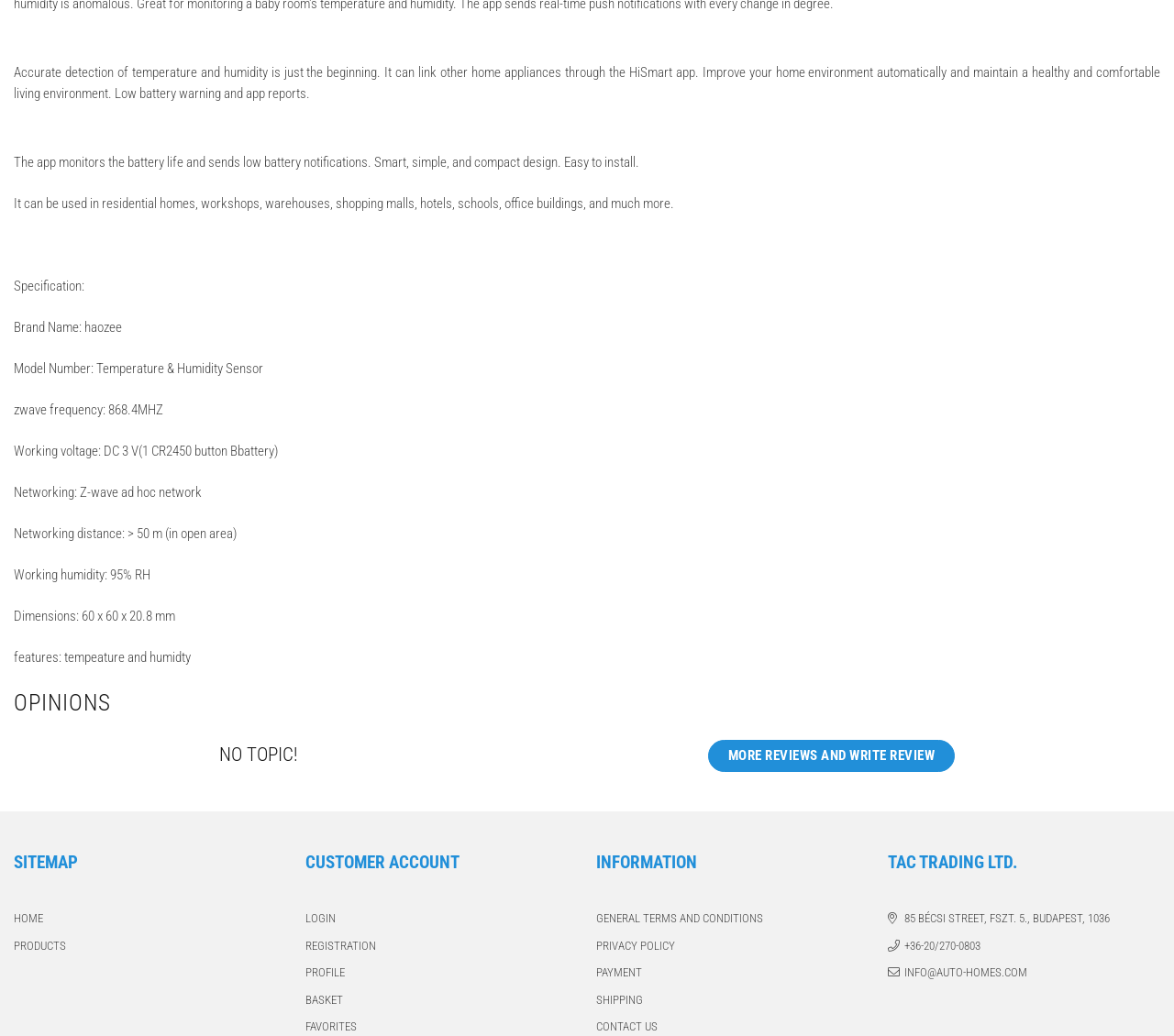Using details from the image, please answer the following question comprehensively:
What is the brand name of the temperature and humidity sensor?

The brand name of the temperature and humidity sensor can be found in the specification section of the webpage, where it is listed as 'Brand Name: haozee'.